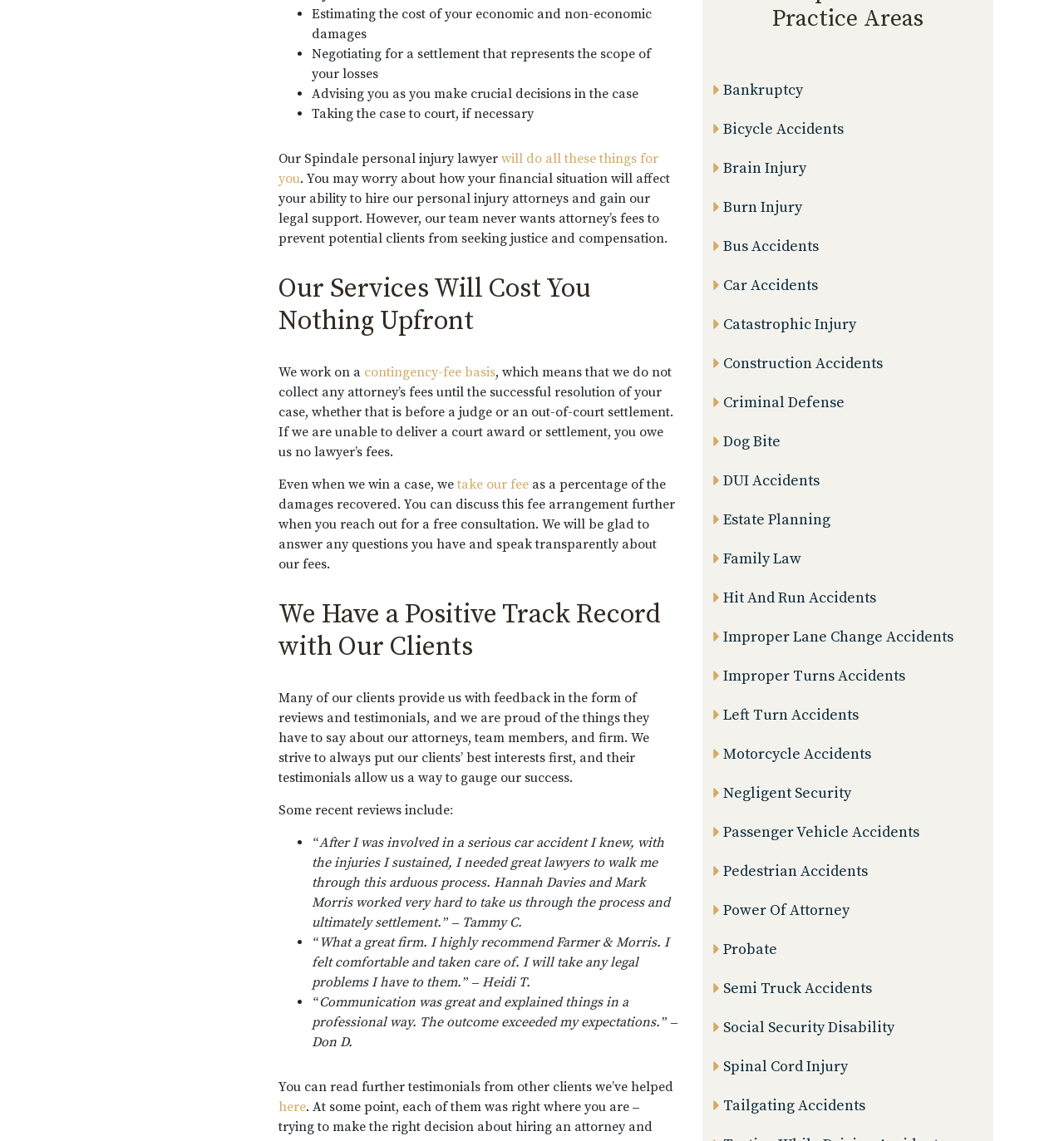Please determine the bounding box coordinates of the element to click on in order to accomplish the following task: "Click on the Facebook link". Ensure the coordinates are four float numbers ranging from 0 to 1, i.e., [left, top, right, bottom].

None